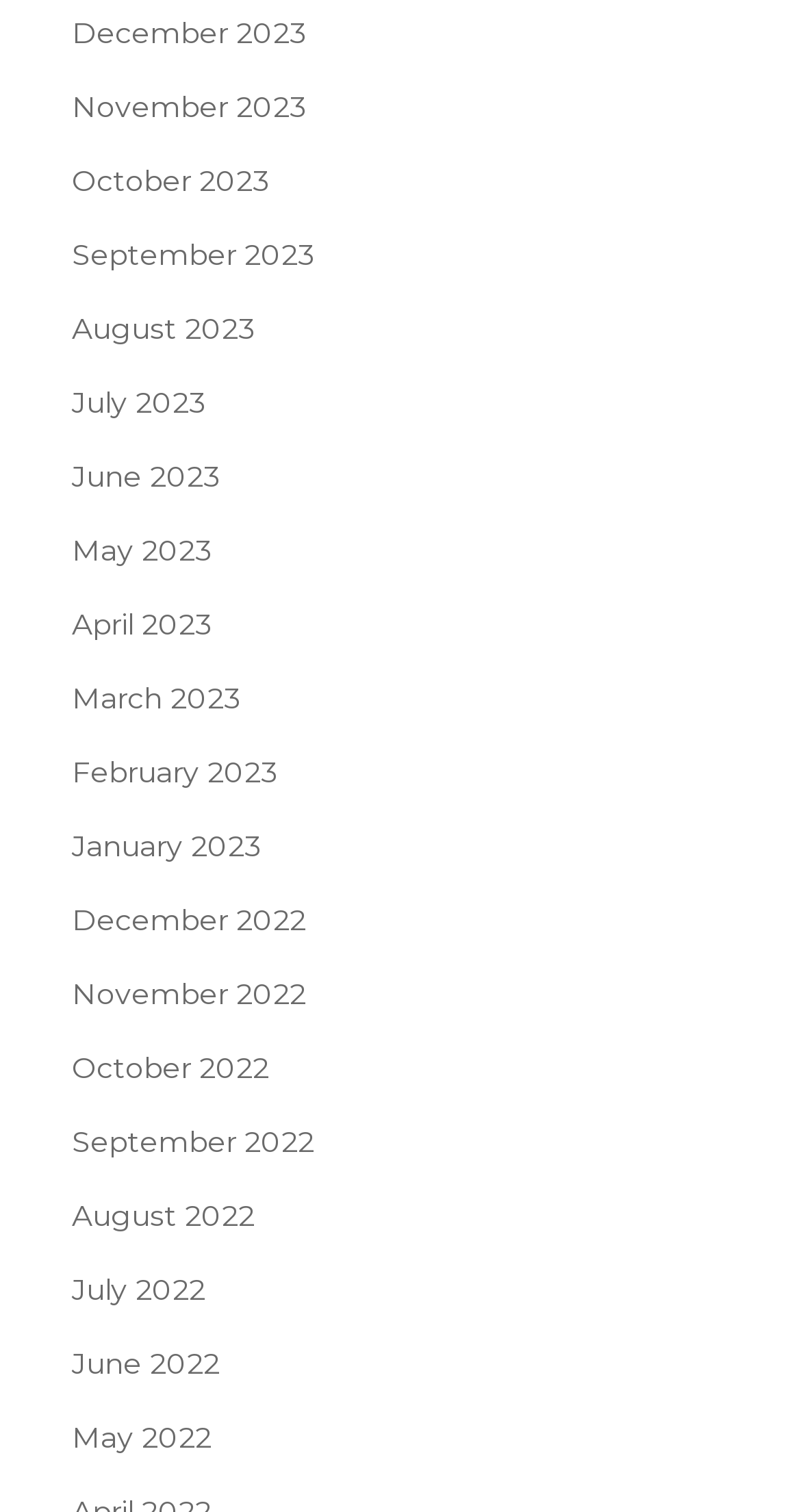Could you determine the bounding box coordinates of the clickable element to complete the instruction: "View December 2023"? Provide the coordinates as four float numbers between 0 and 1, i.e., [left, top, right, bottom].

[0.09, 0.009, 0.382, 0.033]